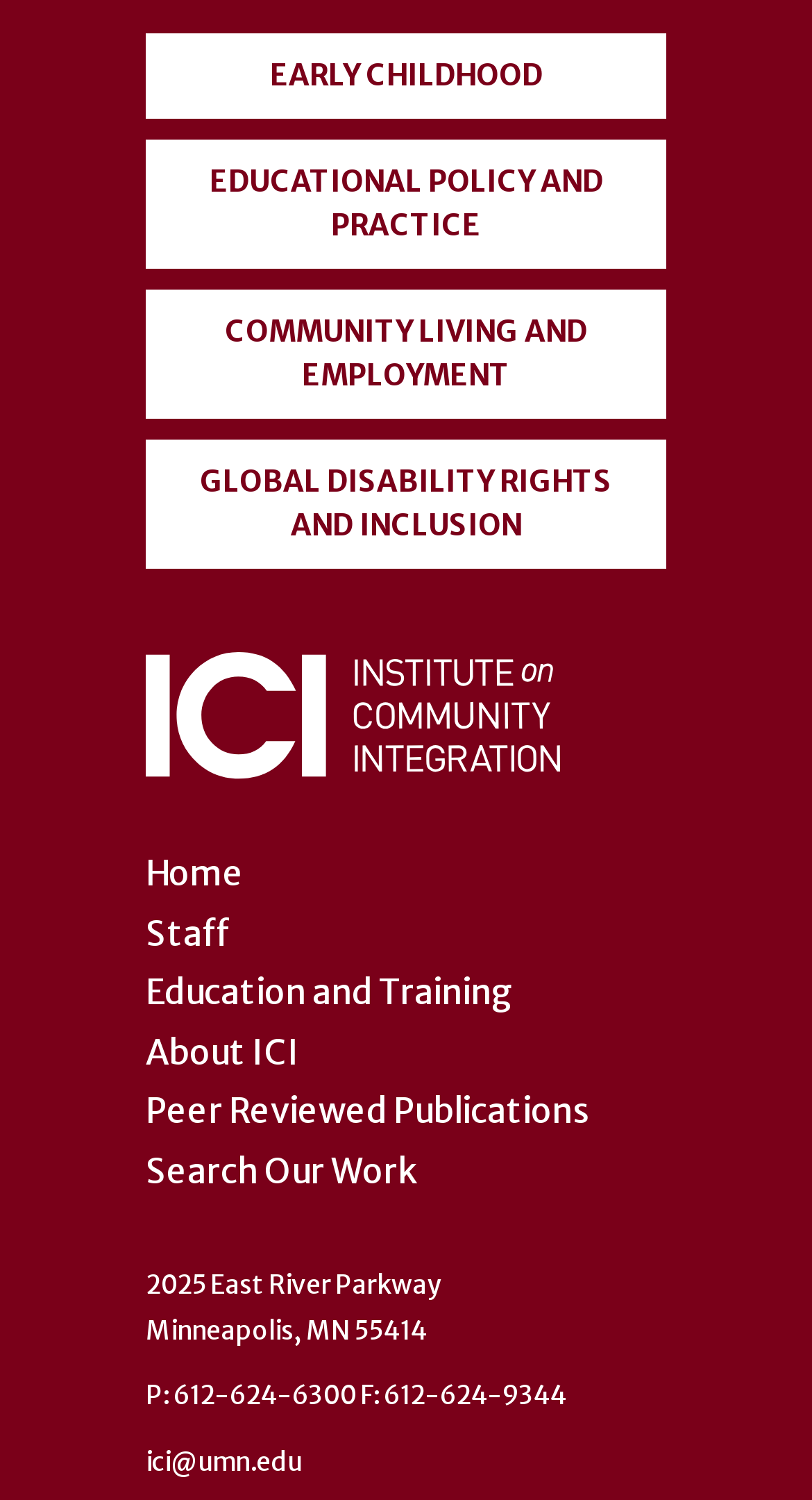What is the email address of the institute?
Answer the question using a single word or phrase, according to the image.

ici@umn.edu